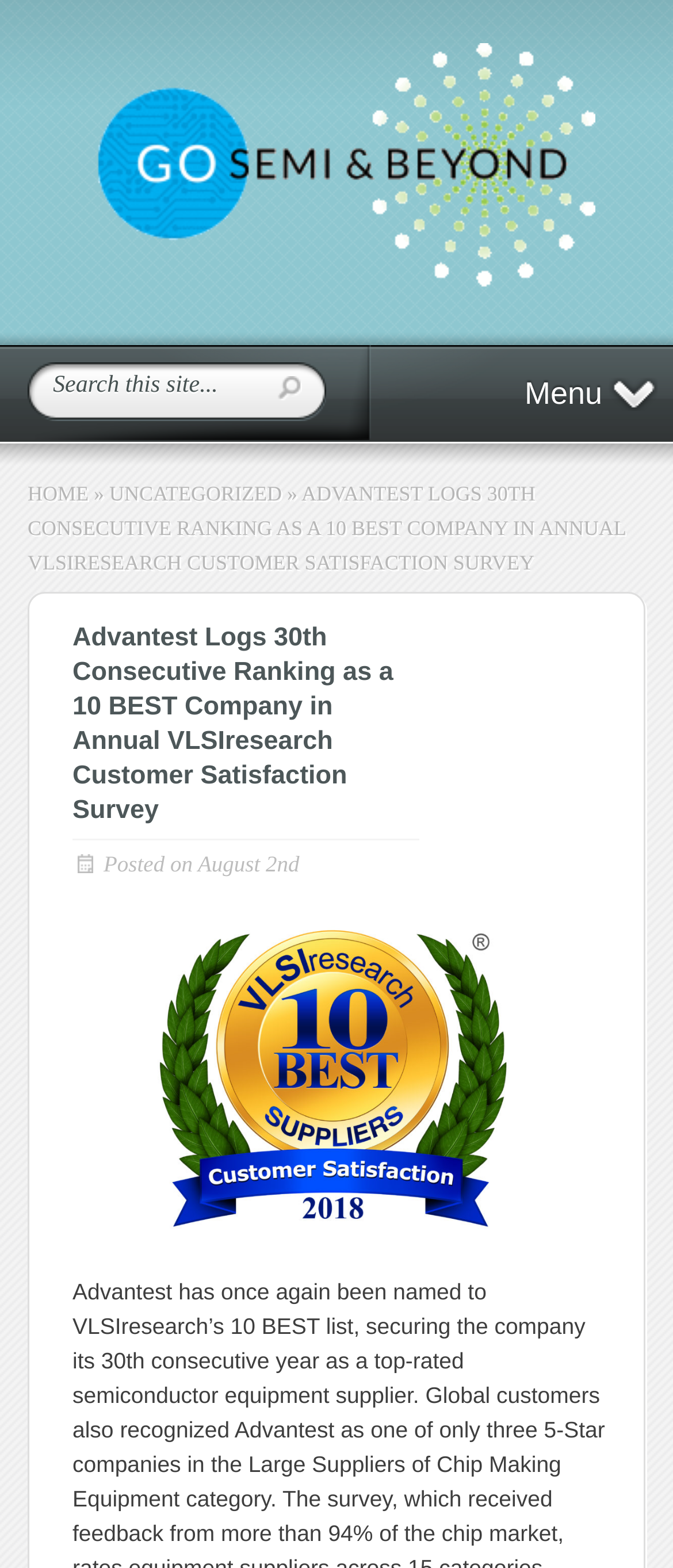Provide the bounding box coordinates of the HTML element this sentence describes: "Menu".

[0.731, 0.219, 1.0, 0.281]